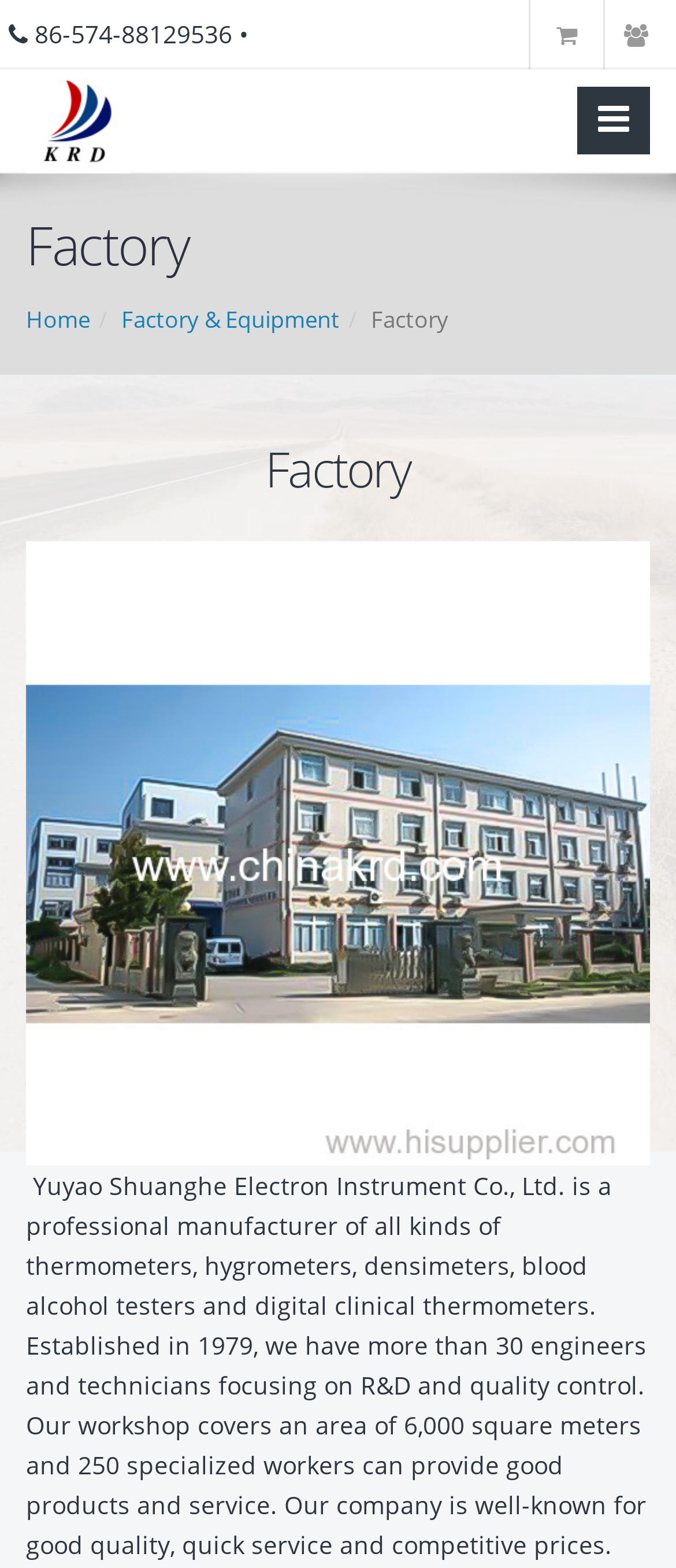Please give a concise answer to this question using a single word or phrase: 
What is the phone number displayed on the top?

86-574-88129536